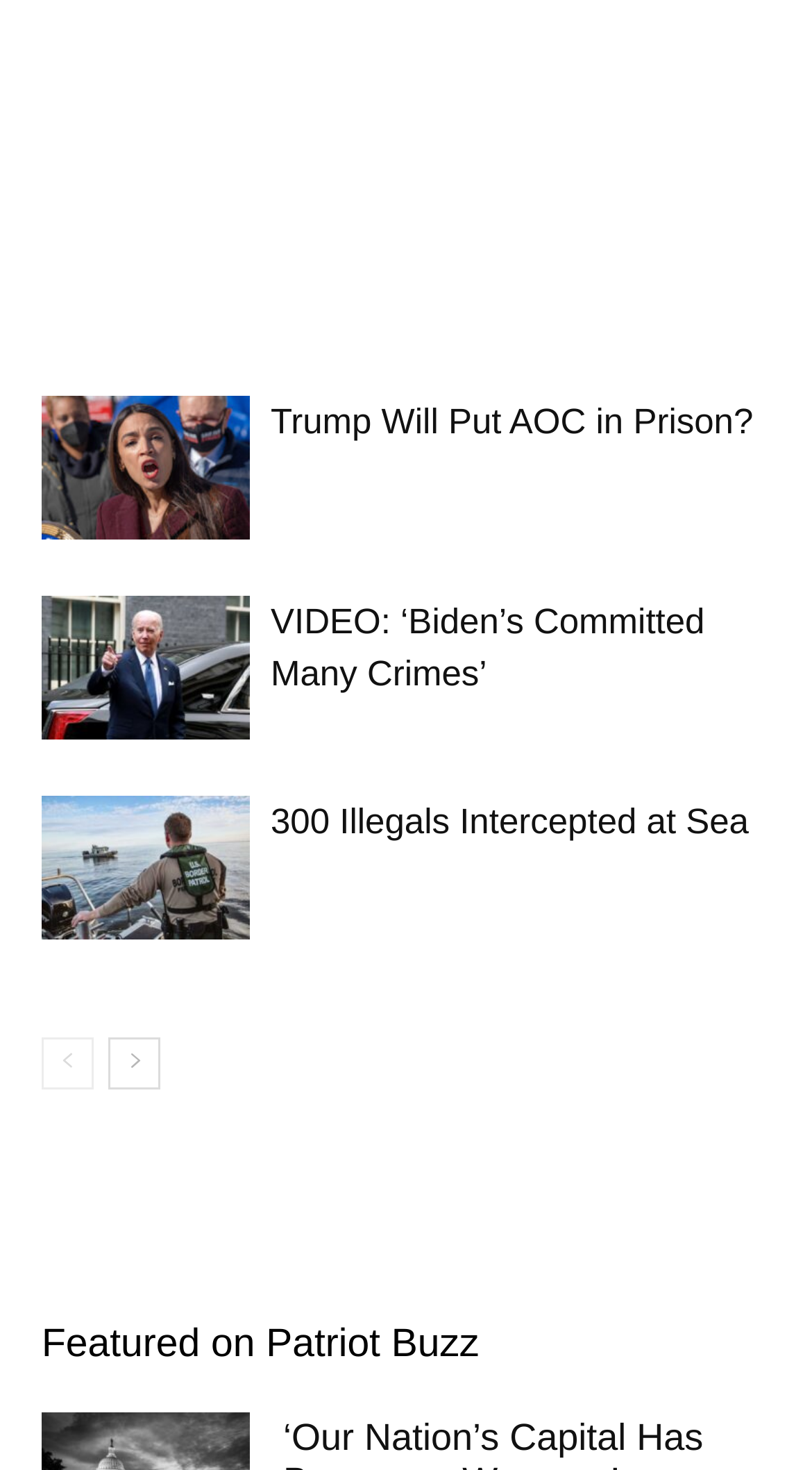Give a concise answer using only one word or phrase for this question:
What is the topic of the first article?

Trump and AOC